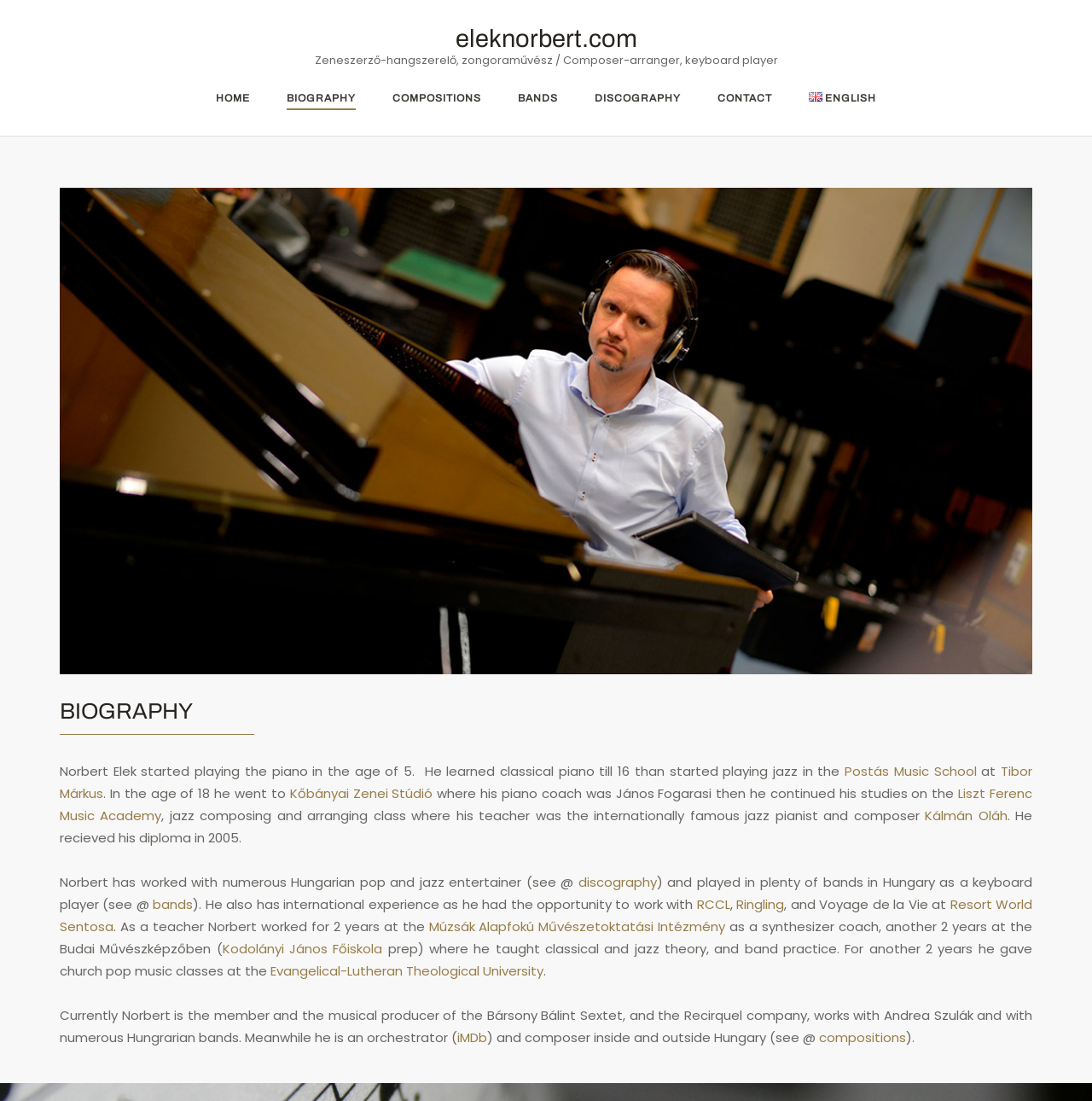Find and provide the bounding box coordinates for the UI element described with: "eleknorbert.com".

[0.417, 0.023, 0.583, 0.047]